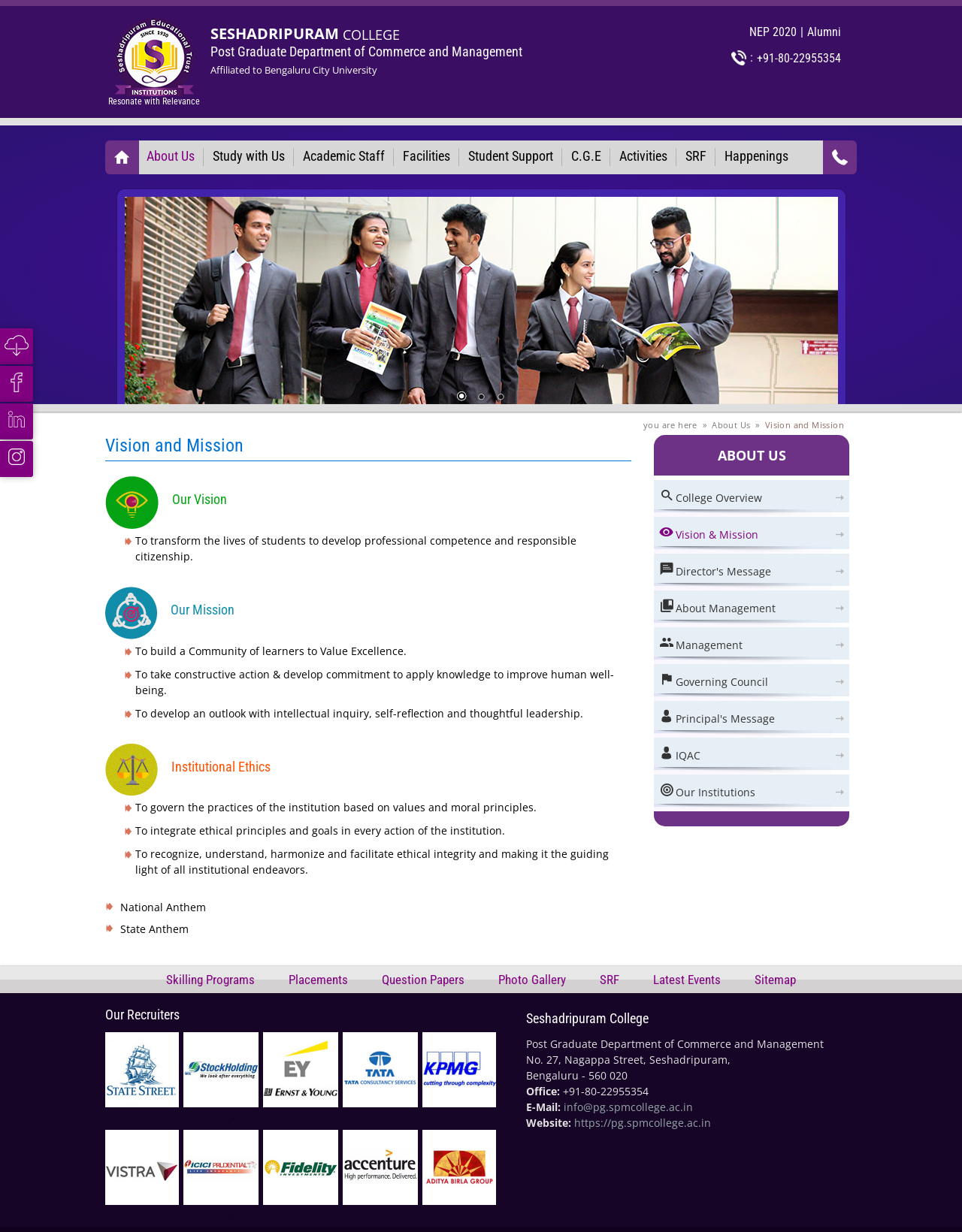What is the name of the college?
Refer to the image and provide a thorough answer to the question.

I found the answer by looking at the logo image with the text 'SESHADRIPURAM COLLEGE - Post Graduate Department of Commerce and Management' which is located at the top of the webpage.